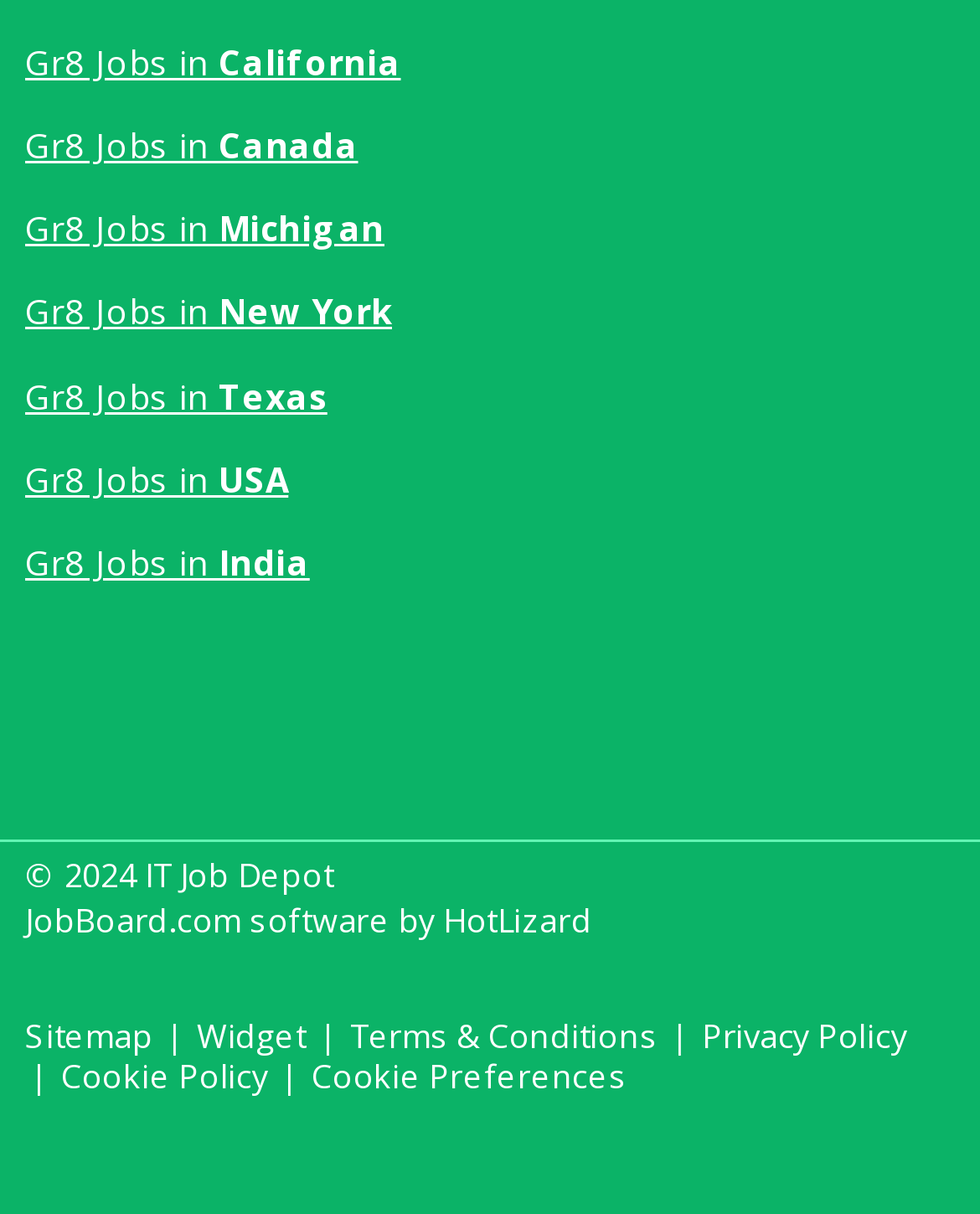What is the name of the job depot?
Offer a detailed and exhaustive answer to the question.

The name of the job depot can be found at the bottom of the webpage, where it says 'IT Job Depot' in a static text element.